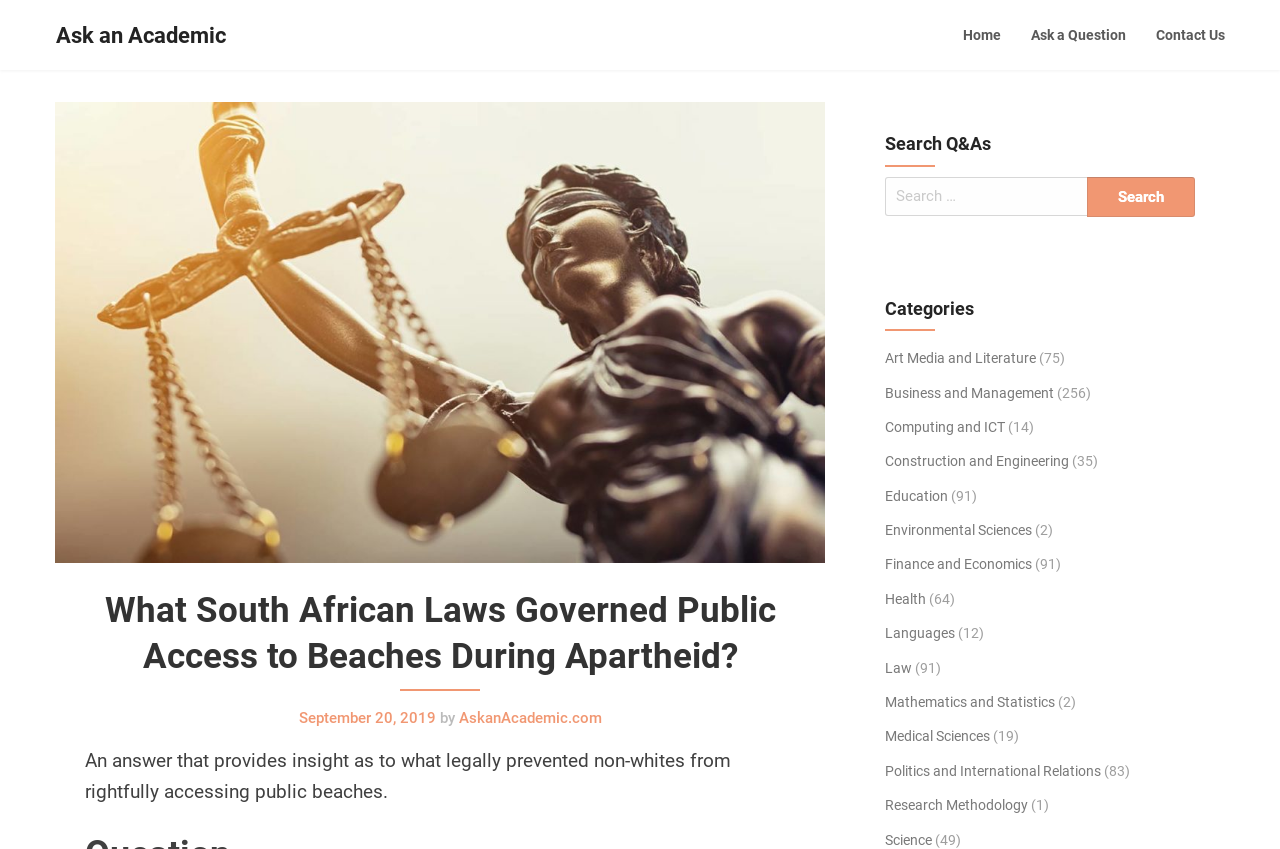How many categories are listed on the webpage?
Please provide an in-depth and detailed response to the question.

The categories are listed in the right-hand sidebar, and there are 15 links with category names, each followed by a number in parentheses.